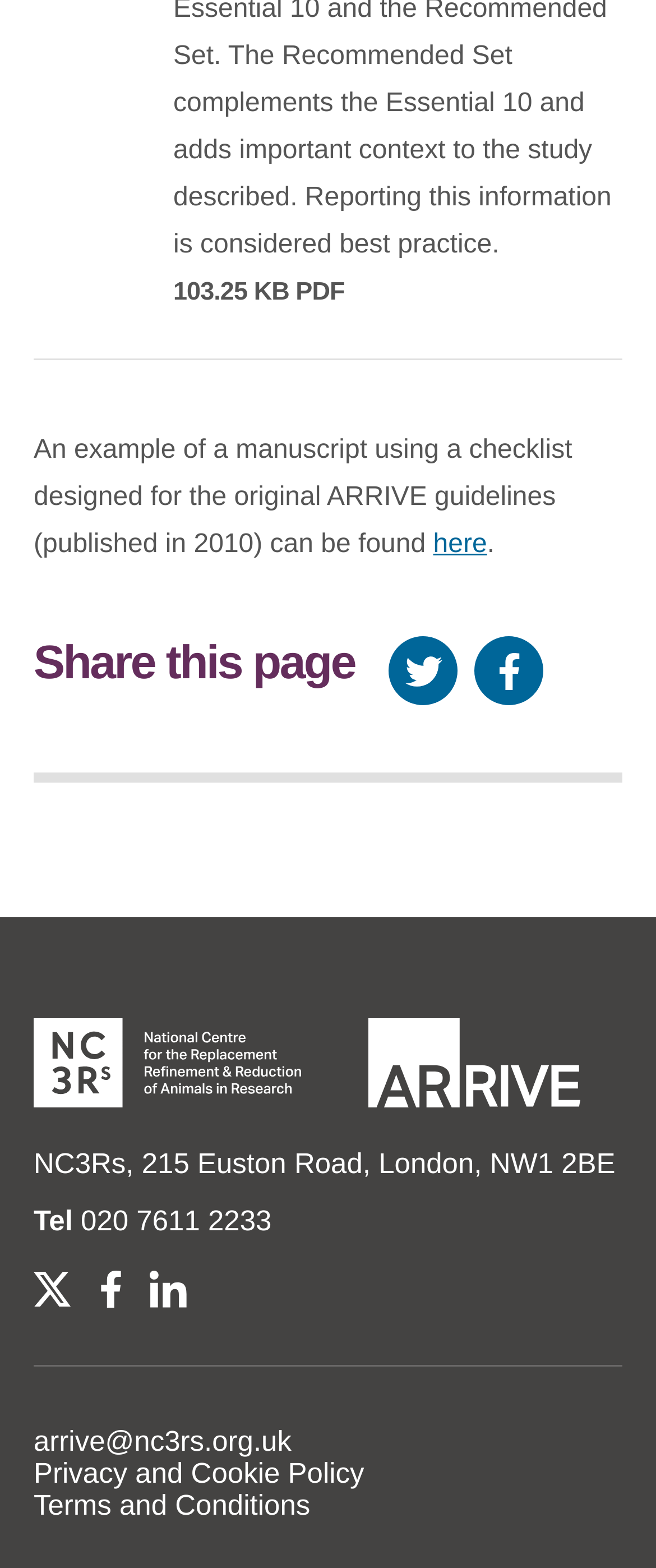Please locate the bounding box coordinates of the element that needs to be clicked to achieve the following instruction: "Contact NC3Rs via email". The coordinates should be four float numbers between 0 and 1, i.e., [left, top, right, bottom].

[0.051, 0.909, 0.444, 0.93]